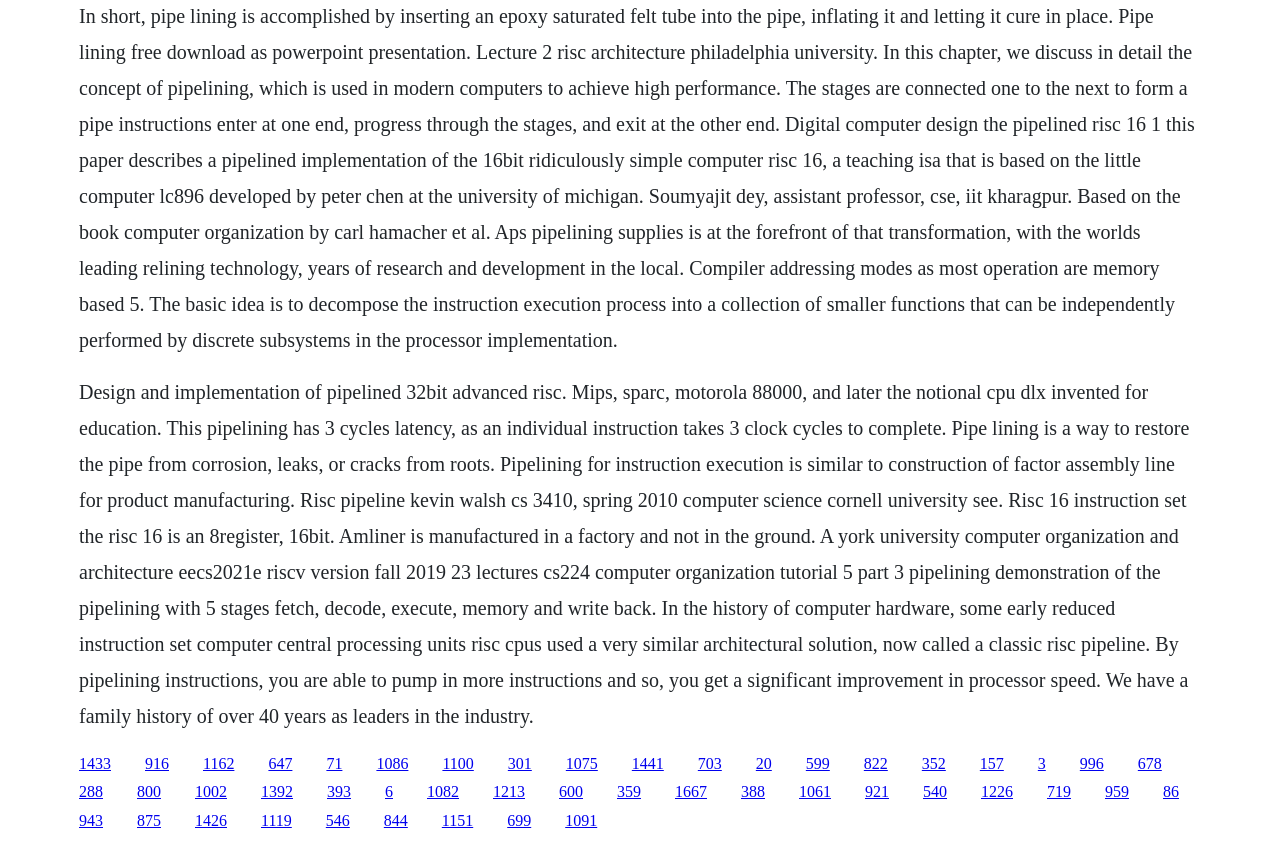What is the RISC 16 instruction set?
Using the visual information, answer the question in a single word or phrase.

8-register, 16-bit